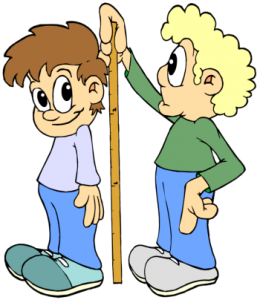Describe in detail everything you see in the image.

The image features two cartoon children, depicted in a playful manner. One child, with short brown hair, stands confidently with a cheeky grin, holding a tall ruler beside him. The other child, characterized by curly blonde hair and a green shirt, appears to be observing his friend with a curious expression. This whimsical illustration likely symbolizes the theme of measuring or assessing height, fitting well into the context of educational materials, particularly those related to tools like architect scale rulers. The overall style is colorful and engaging, appealing to a younger audience while conveying a sense of fun in learning about measurement.